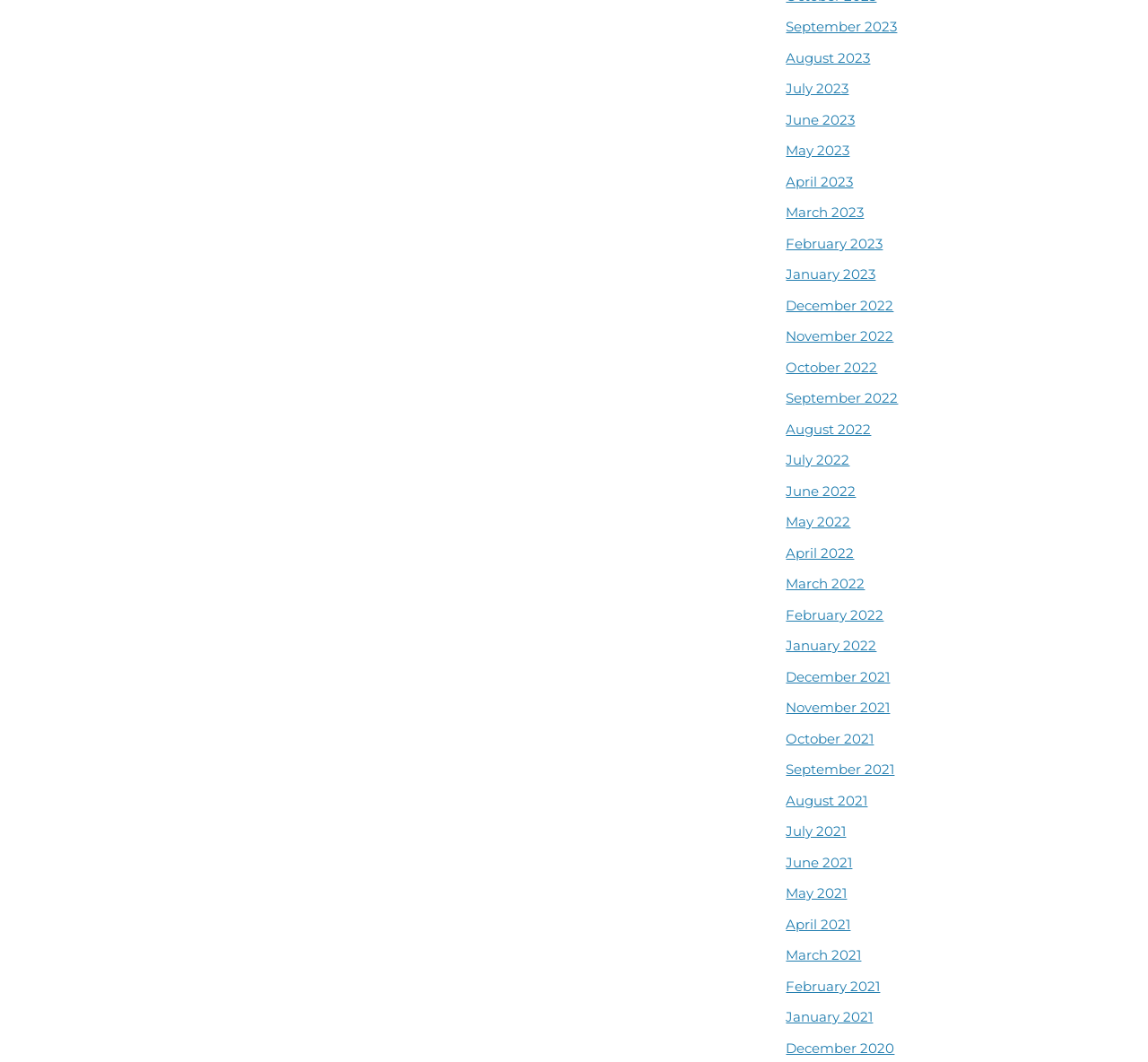Is there a link for August 2020?
Answer the question with as much detail as you can, using the image as a reference.

I searched the list of links and did not find a link for August 2020. The list starts from January 2020 and goes up to September 2023, but August 2020 is not included.